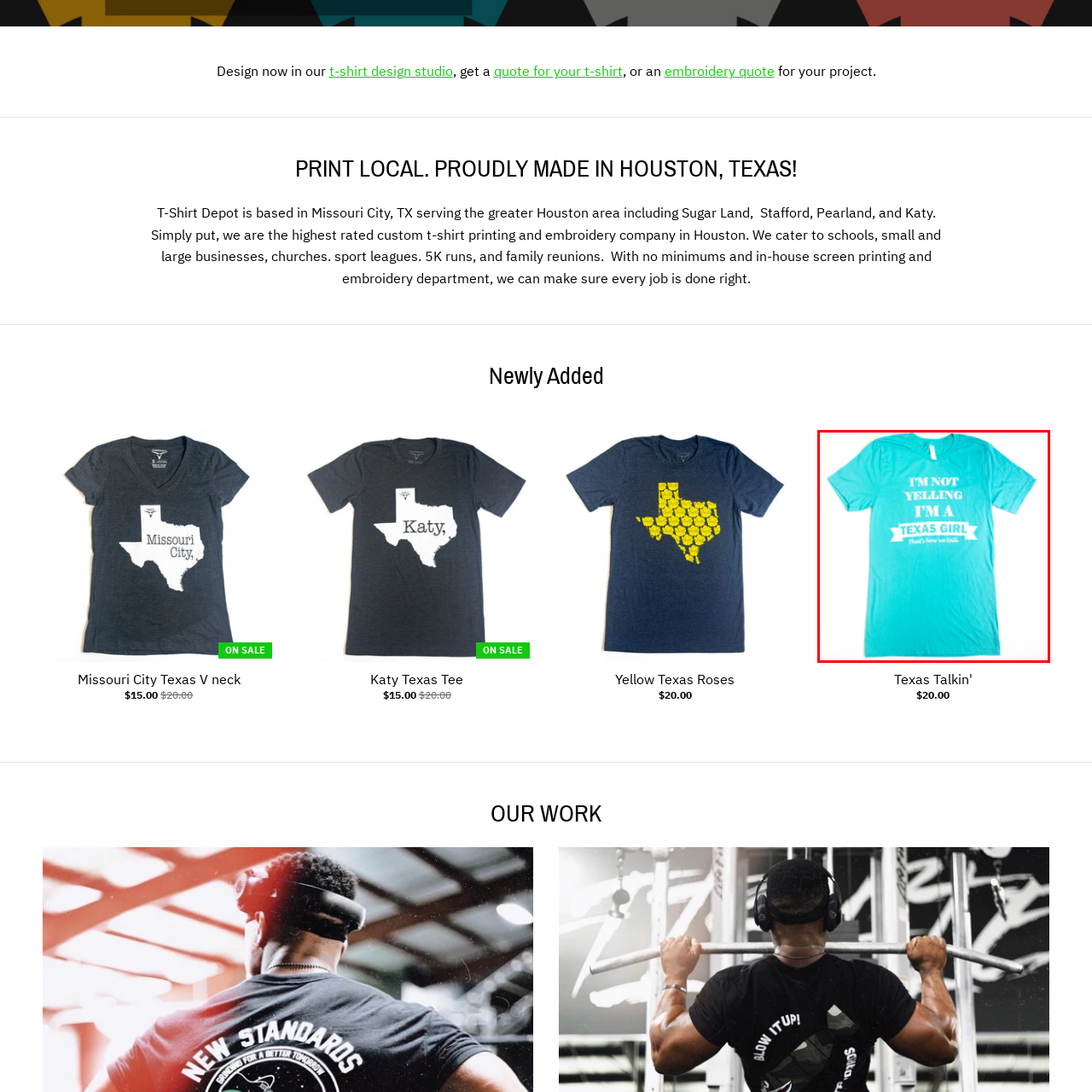Provide a comprehensive description of the image highlighted by the red bounding box.

The image showcases a vibrant turquoise t-shirt featuring a playful and bold design. The shirt is emblazoned with the phrase "I'M NOT YELLING, I'M A TEXAS GIRL" prominently displayed in large white letters. Below this statement, a decorative banner highlights the words "TEXAS GIRL," further accentuating the theme of Texas pride. The tagline "That's how we talk" appears beneath, adding a humorous touch to the overall message. This design captures the spirited and strong personality often associated with Texas, making it a perfect choice for those who take pride in their roots and enjoy expressive fashion. Ideal for casual wear or as a statement piece in a Texan-themed gathering, this shirt combines style with a sense of fun and identity.